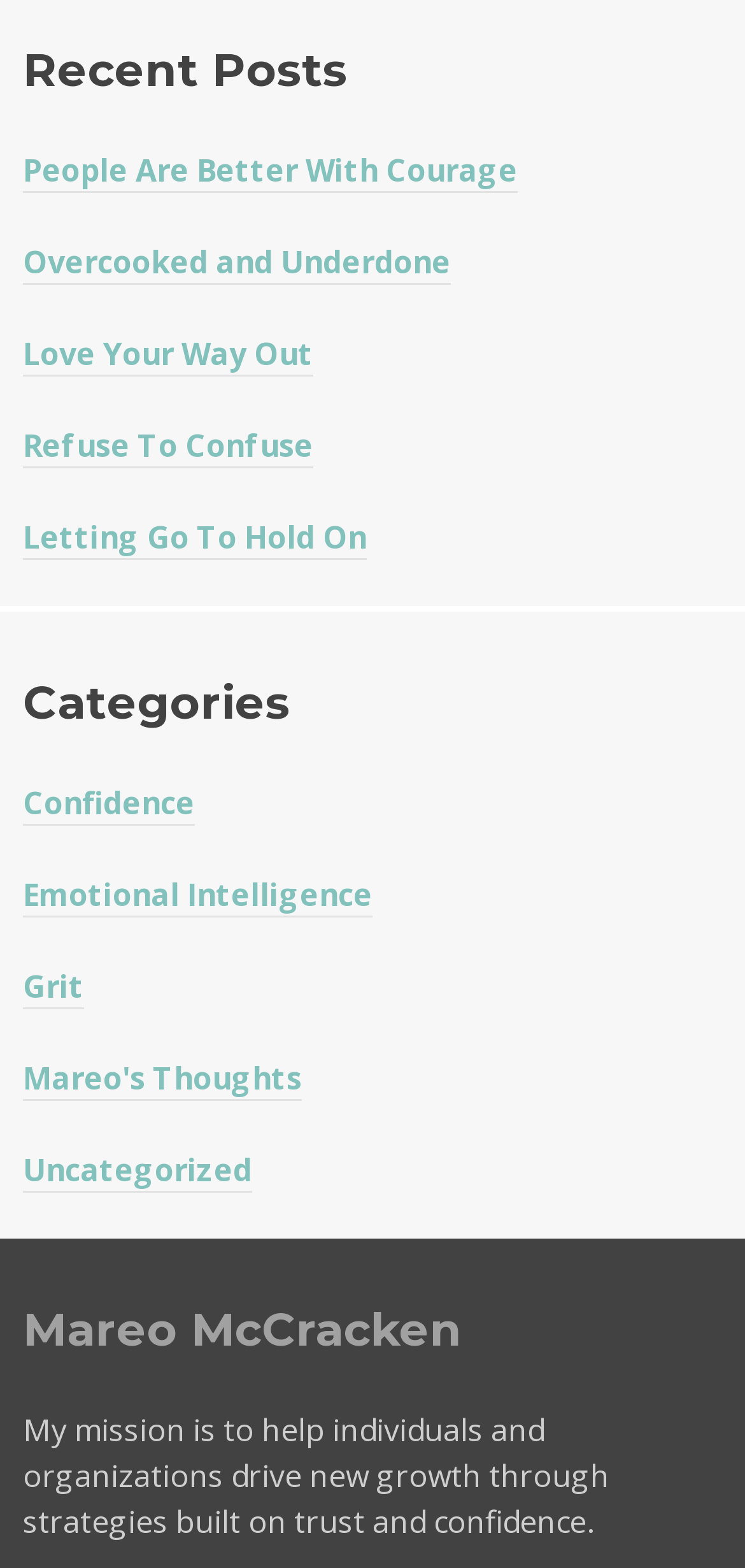What is the title of the first post?
Refer to the screenshot and respond with a concise word or phrase.

People Are Better With Courage